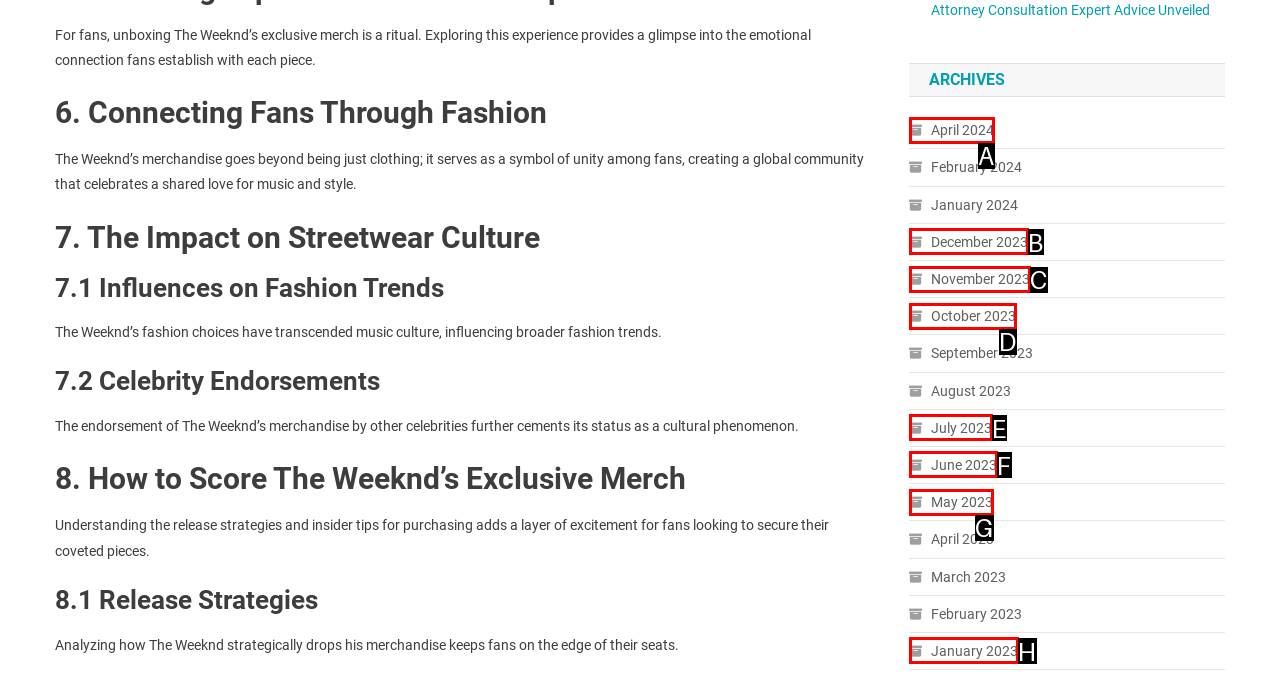Determine which option matches the element description: June 2023
Reply with the letter of the appropriate option from the options provided.

F